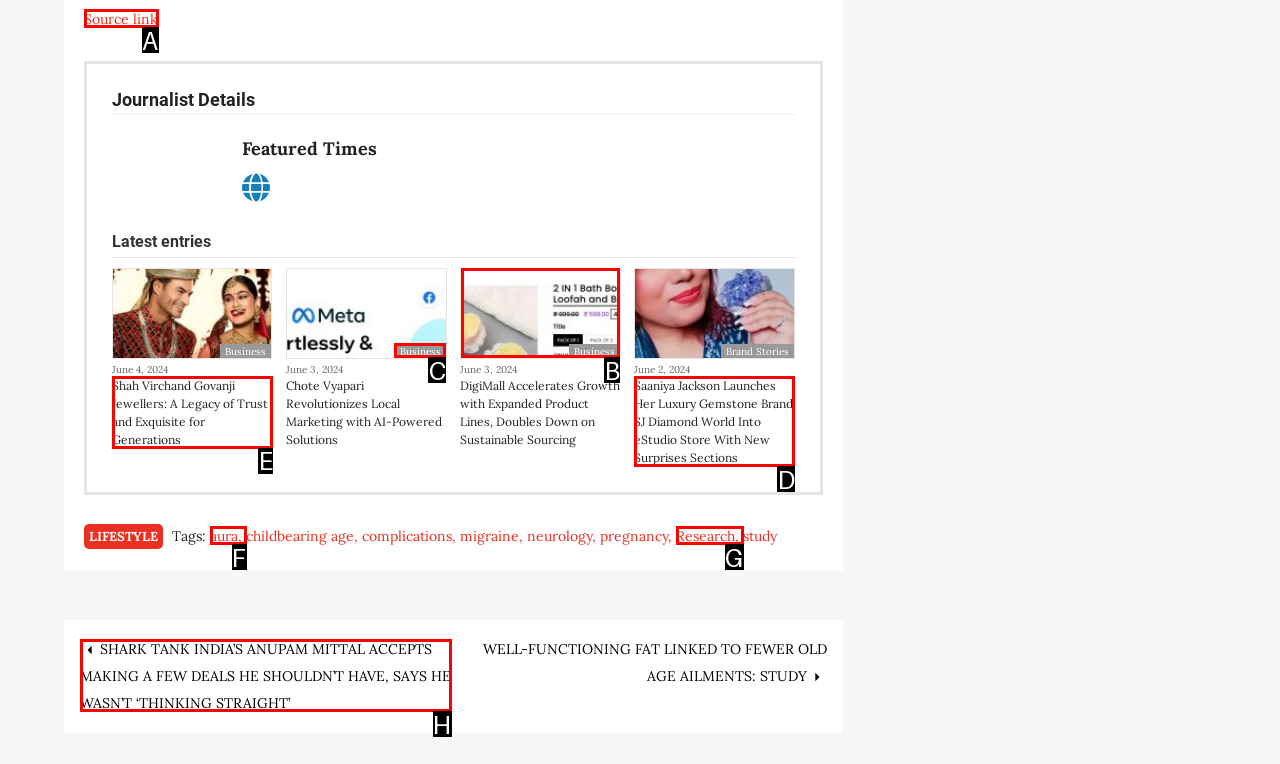Choose the correct UI element to click for this task: Read latest entry about Shah Virchand Govanji Jewellers Answer using the letter from the given choices.

E